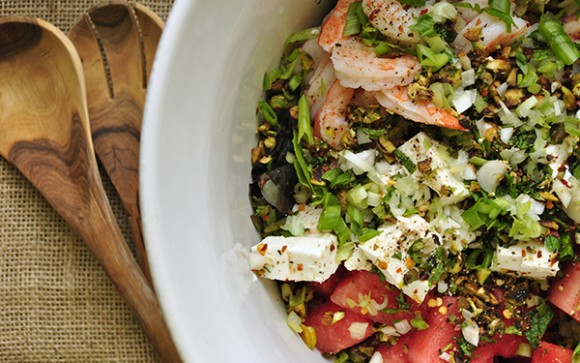What is the material of the serving utensils?
Give a detailed explanation using the information visible in the image.

The caption describes the serving utensils as 'rustic wooden serving utensils', which clearly indicates that the material of the utensils is wood.